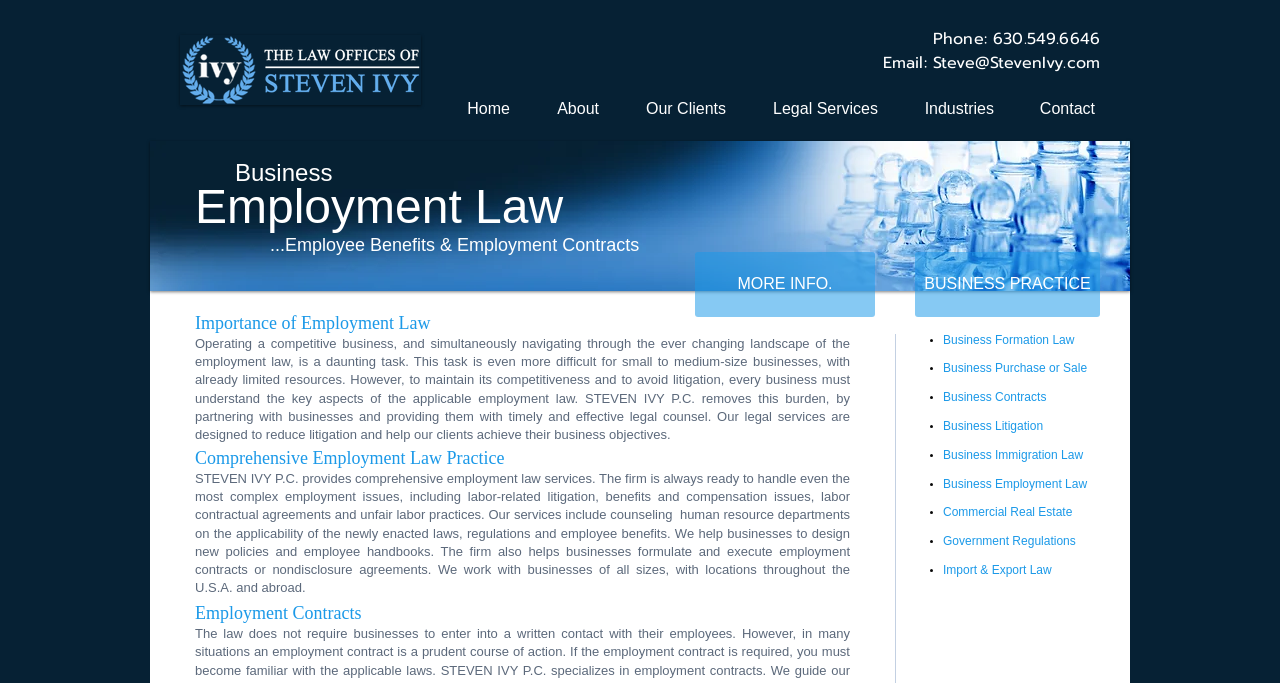What is the focus of Steven Ivy P.C.'s employment law practice?
Could you answer the question with a detailed and thorough explanation?

The heading element 'Employment Law' and the static text element that follows indicate that Steven Ivy P.C. provides comprehensive employment law services, including labor-related litigation, benefits, and compensation issues.